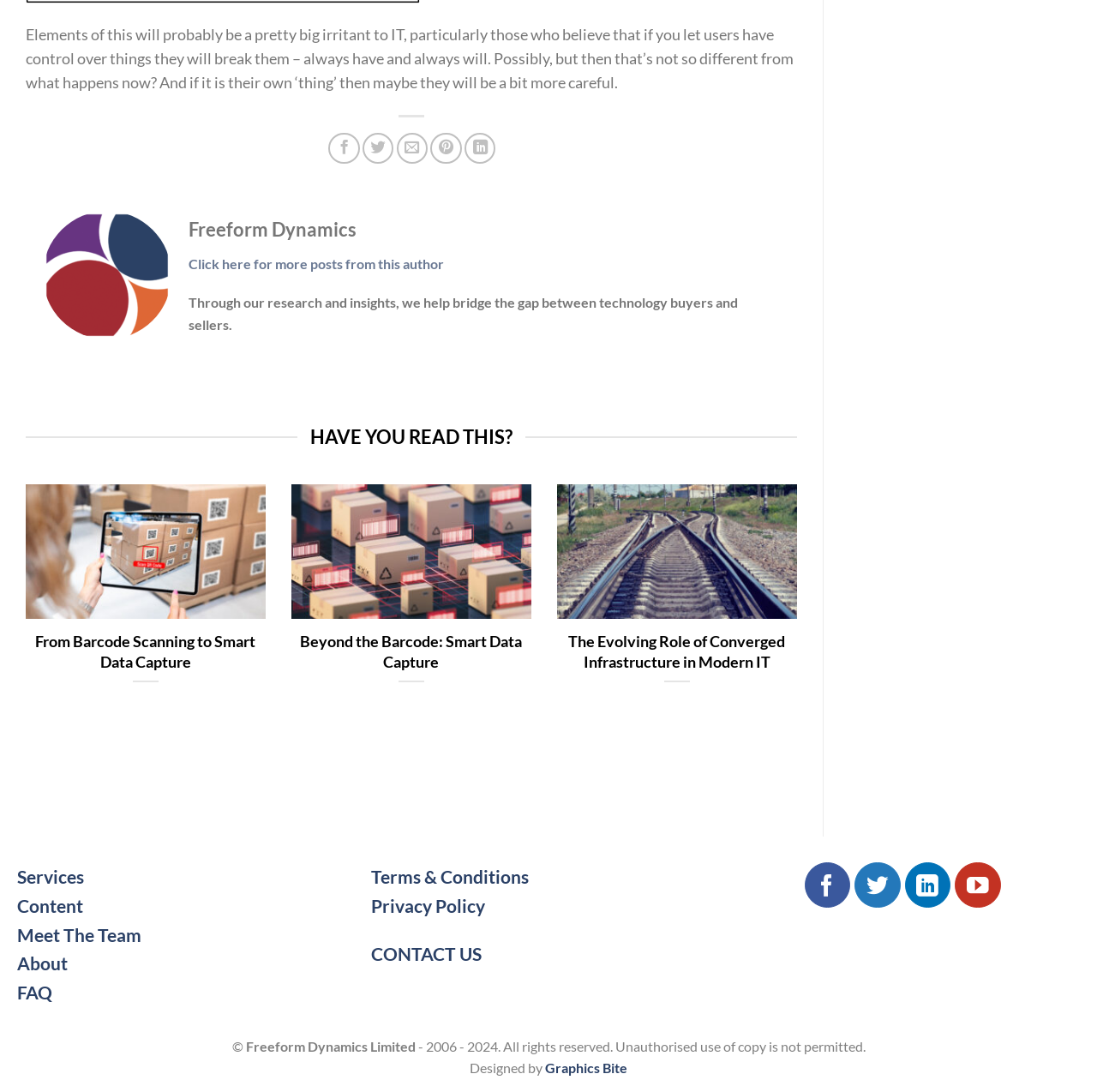Determine the bounding box coordinates of the element that should be clicked to execute the following command: "Follow on Twitter".

[0.779, 0.79, 0.821, 0.831]